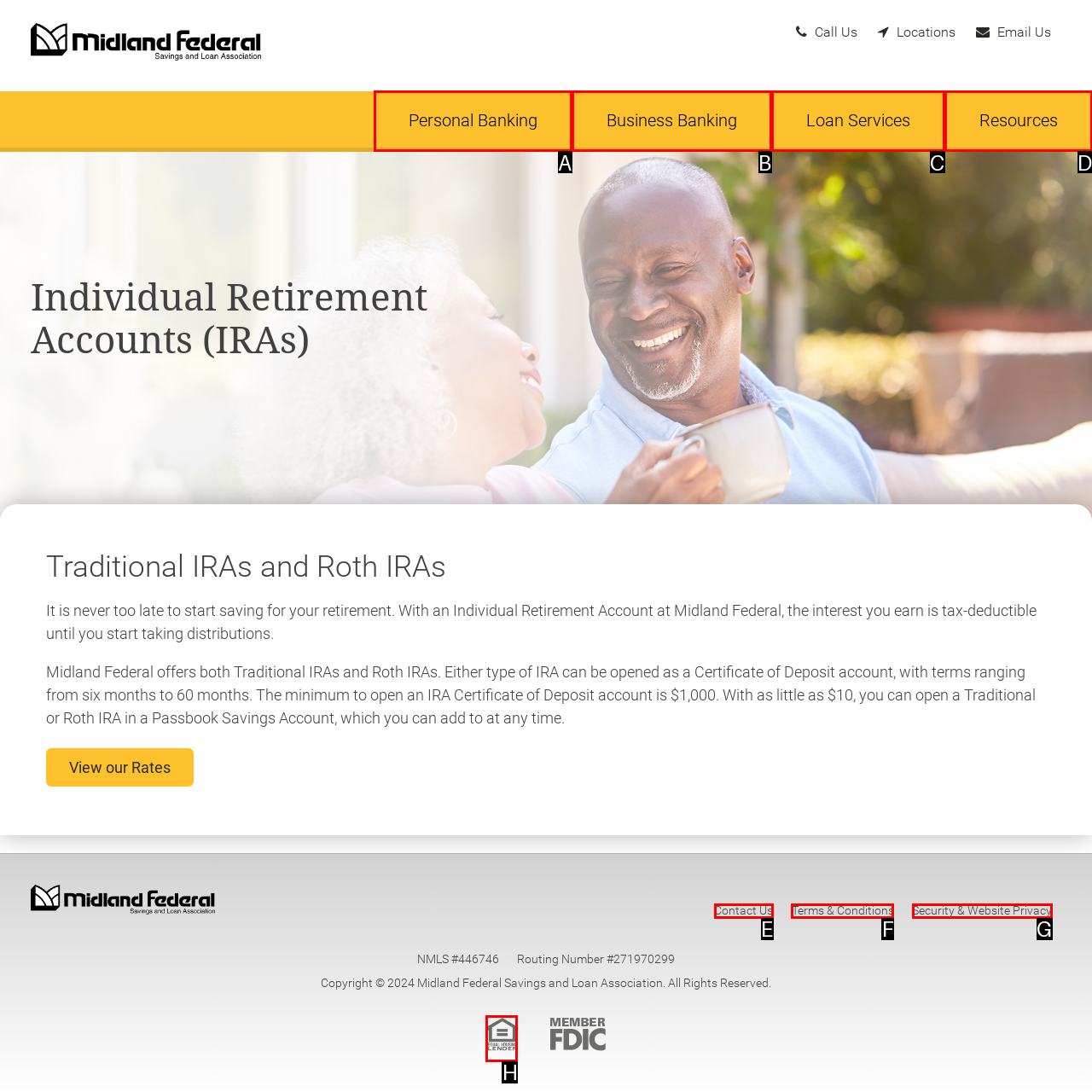From the given options, find the HTML element that fits the description: Security & Website Privacy. Reply with the letter of the chosen element.

G